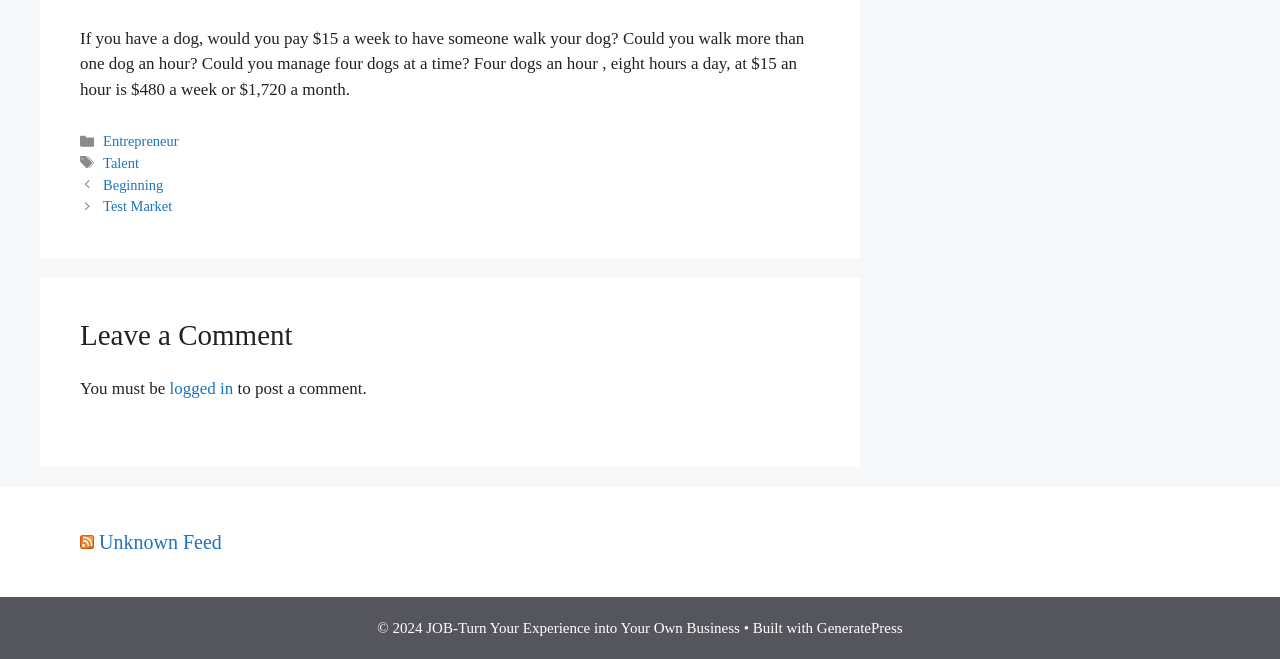Identify the bounding box coordinates for the UI element described as: "Test Market".

[0.081, 0.301, 0.135, 0.325]